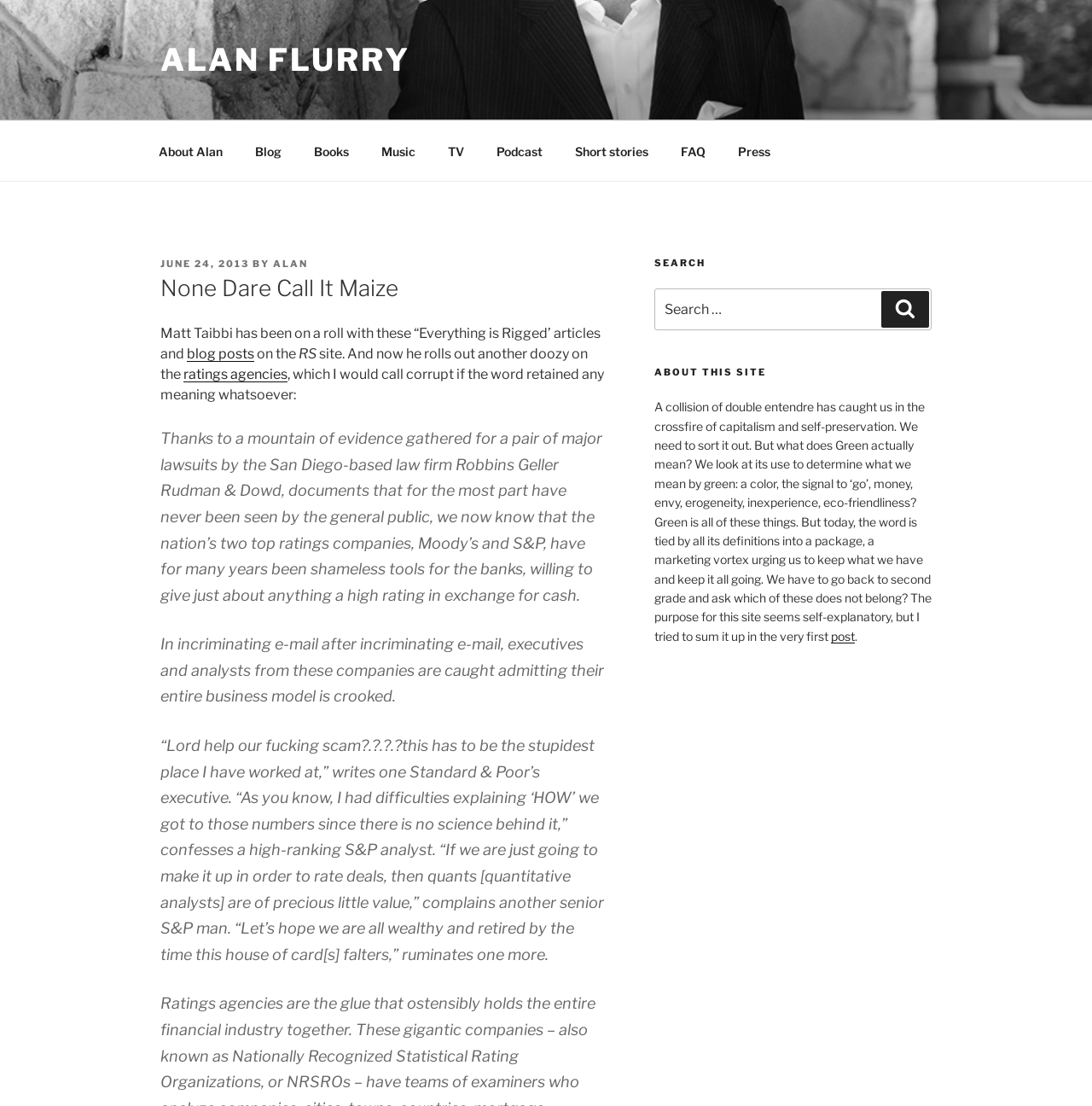Please determine the bounding box coordinates of the section I need to click to accomplish this instruction: "Click on the 'About Alan' link".

[0.131, 0.118, 0.217, 0.155]